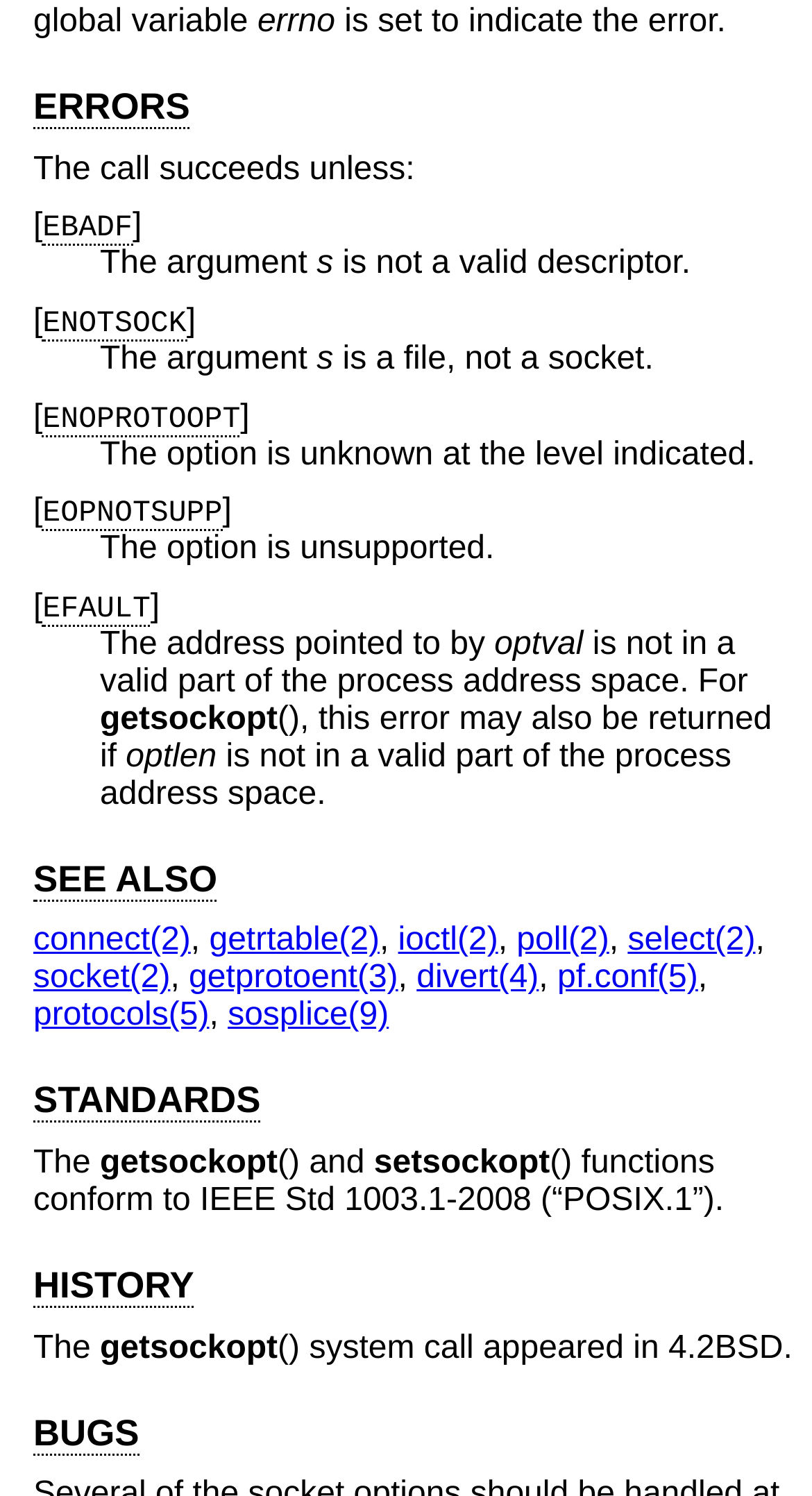Analyze the image and deliver a detailed answer to the question: How many sections are referenced in the 'SEE ALSO' section?

There are 9 sections referenced in the 'SEE ALSO' section, which are section 2, section 3, section 4, section 5, and section 9, with multiple references to each section.